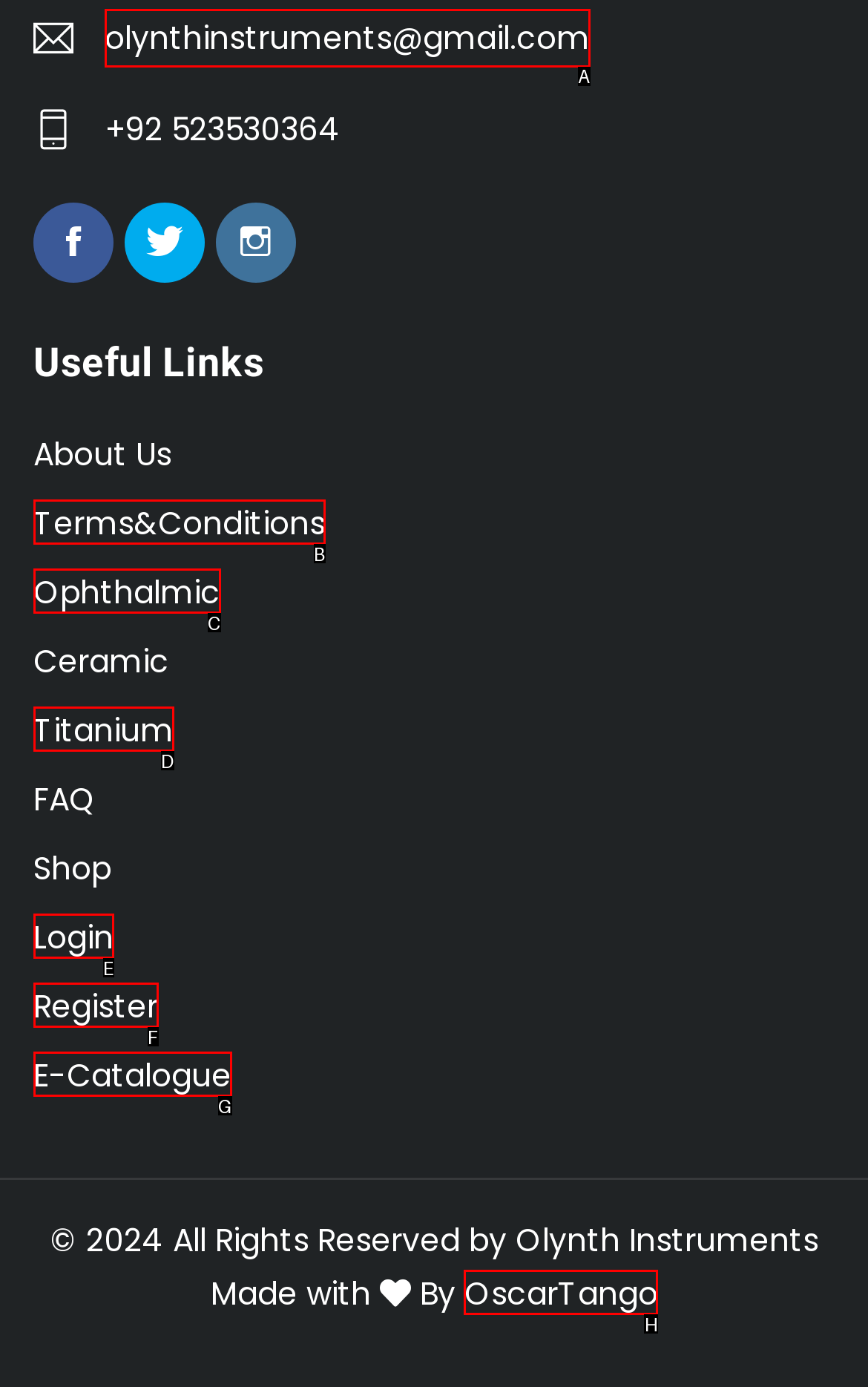Match the HTML element to the description: E-Catalogue. Respond with the letter of the correct option directly.

G